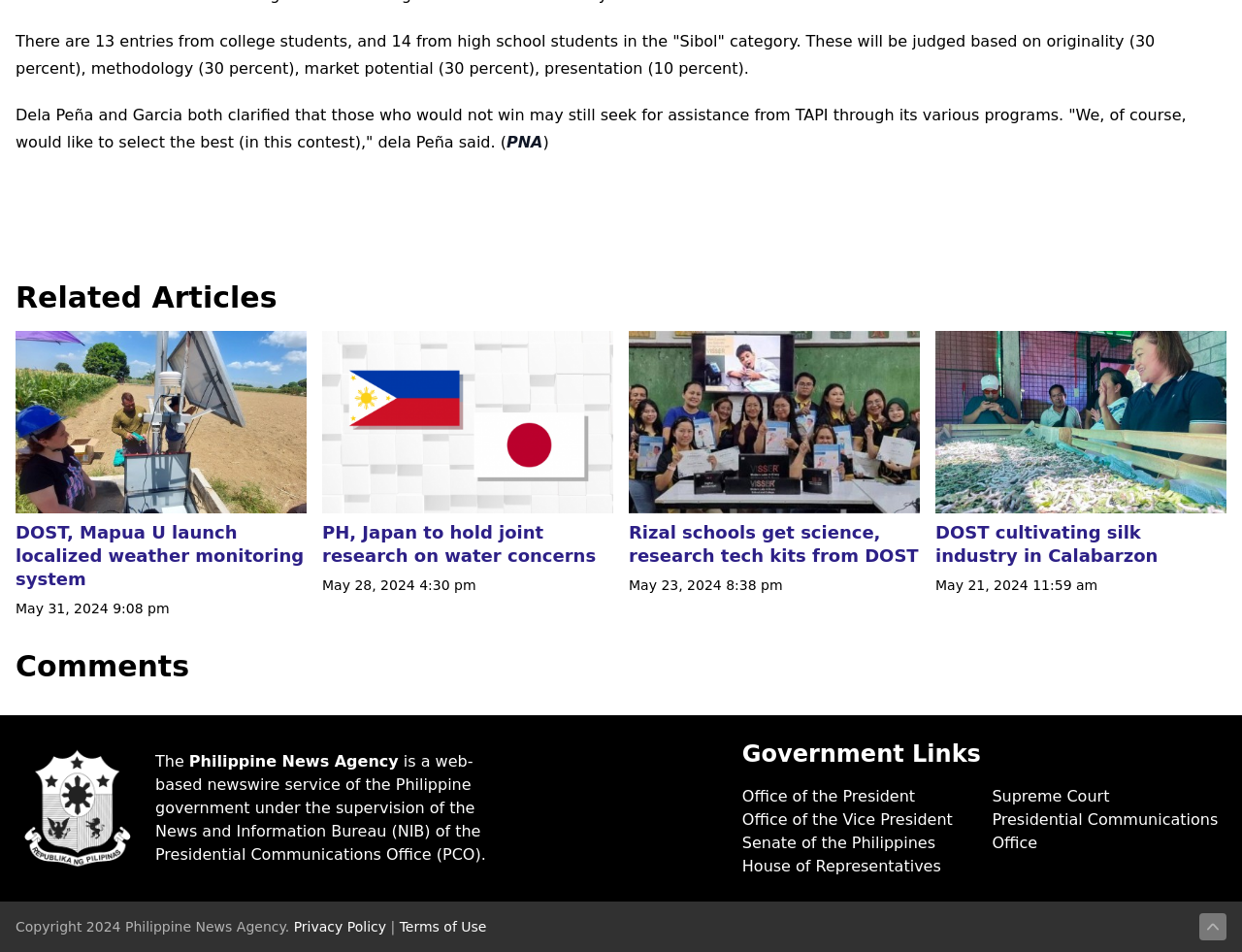Identify the bounding box coordinates of the region that should be clicked to execute the following instruction: "View comments".

[0.012, 0.682, 0.988, 0.719]